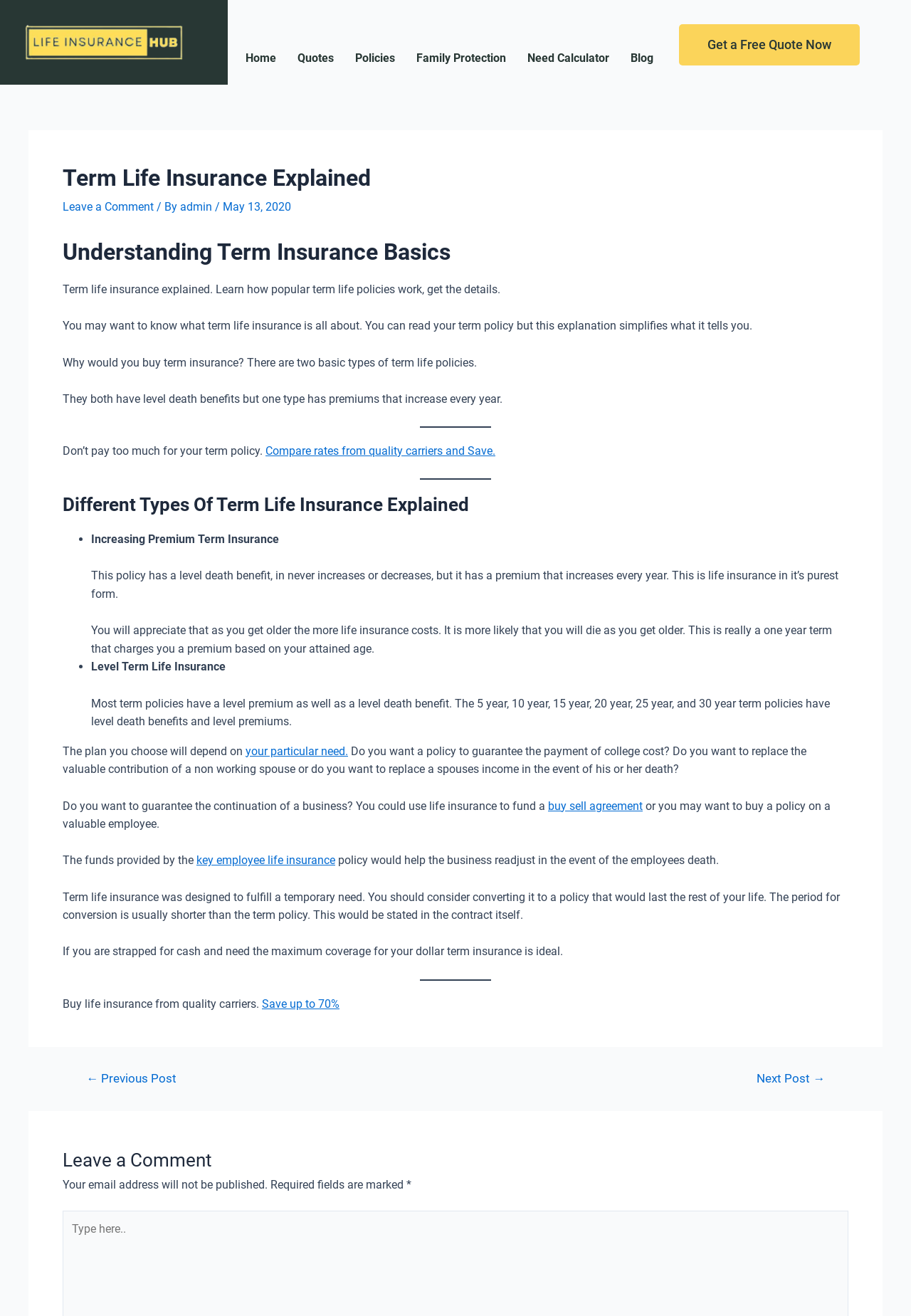Find the bounding box coordinates of the clickable area required to complete the following action: "Learn about 'Level Term Life Insurance'".

[0.1, 0.502, 0.248, 0.512]